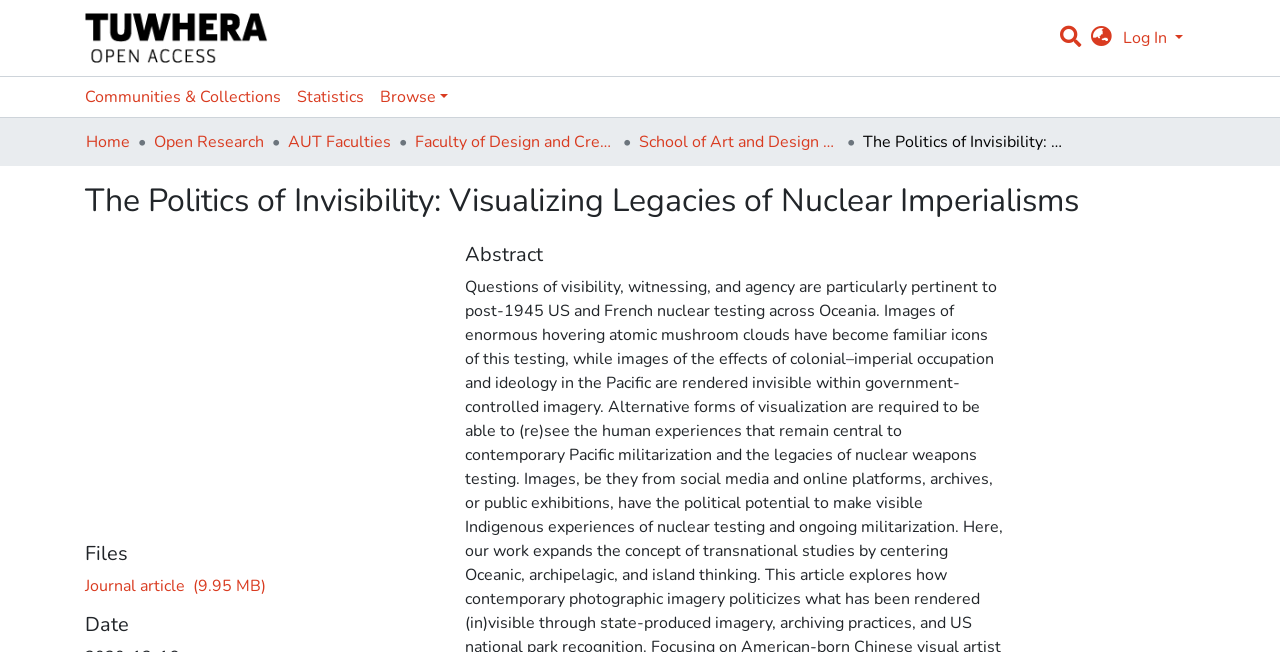Can you find the bounding box coordinates for the element to click on to achieve the instruction: "Visit the Capsule Computers homepage"?

None